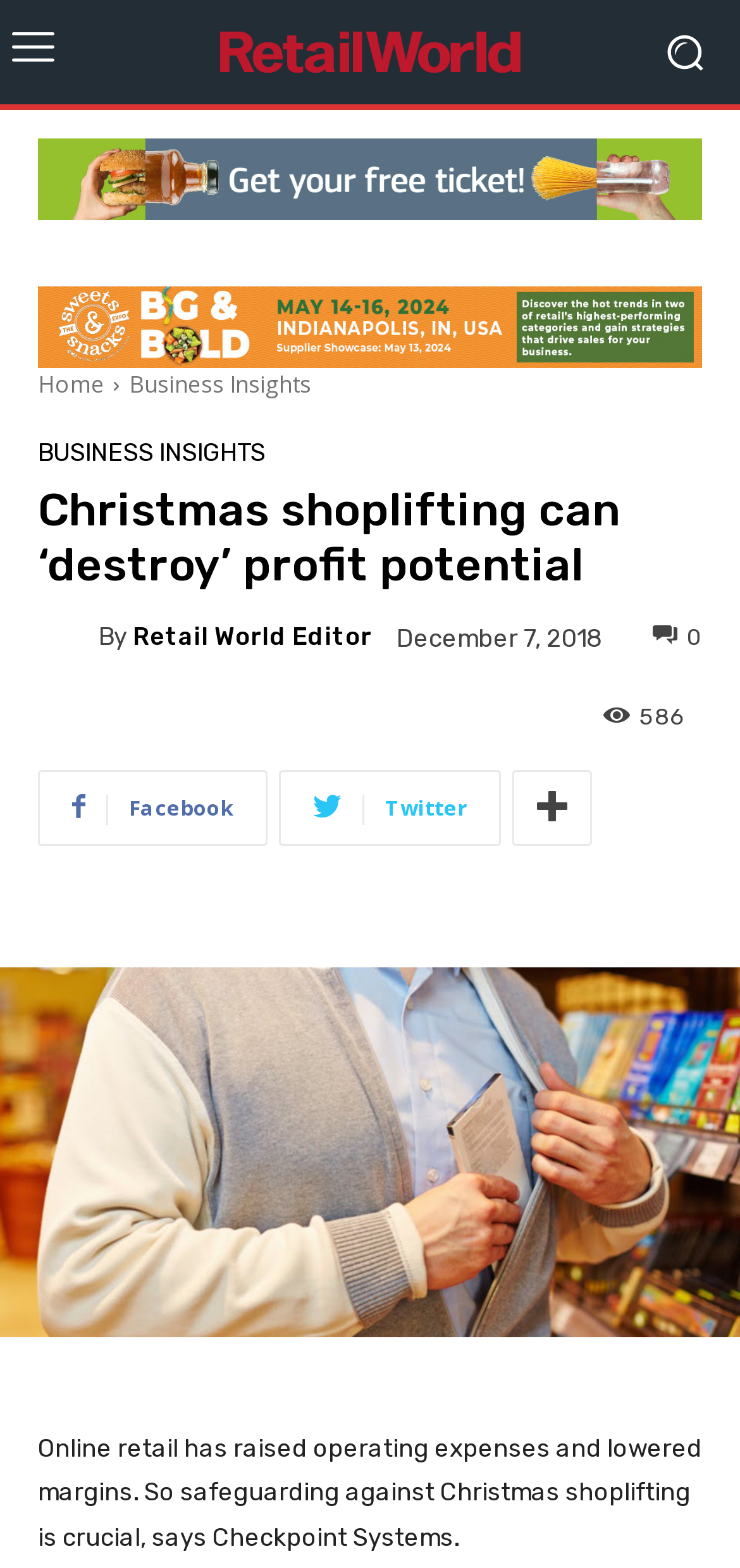Examine the image and give a thorough answer to the following question:
How many social media links are there?

The answer can be found by counting the number of link elements with social media icons, which are located at the bottom of the webpage. There are three links with Facebook, Twitter, and another unknown social media icon.